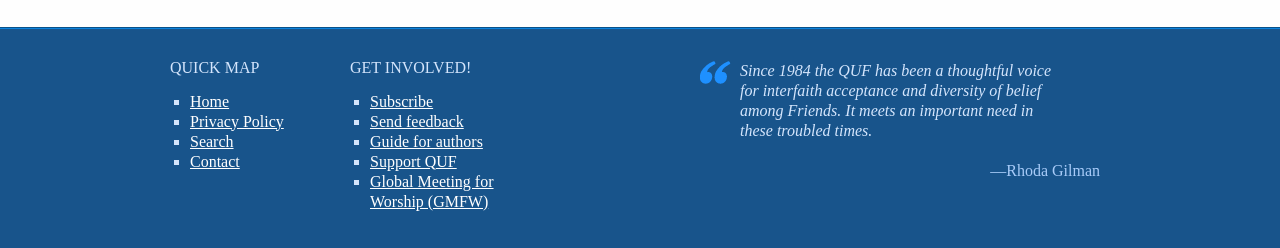What is the name of the organization?
Could you answer the question with a detailed and thorough explanation?

The name of the organization can be inferred from the context of the webpage, particularly from the blockquote section which mentions 'Since 1984 the QUF has been a thoughtful voice for interfaith acceptance and diversity of belief among Friends.'